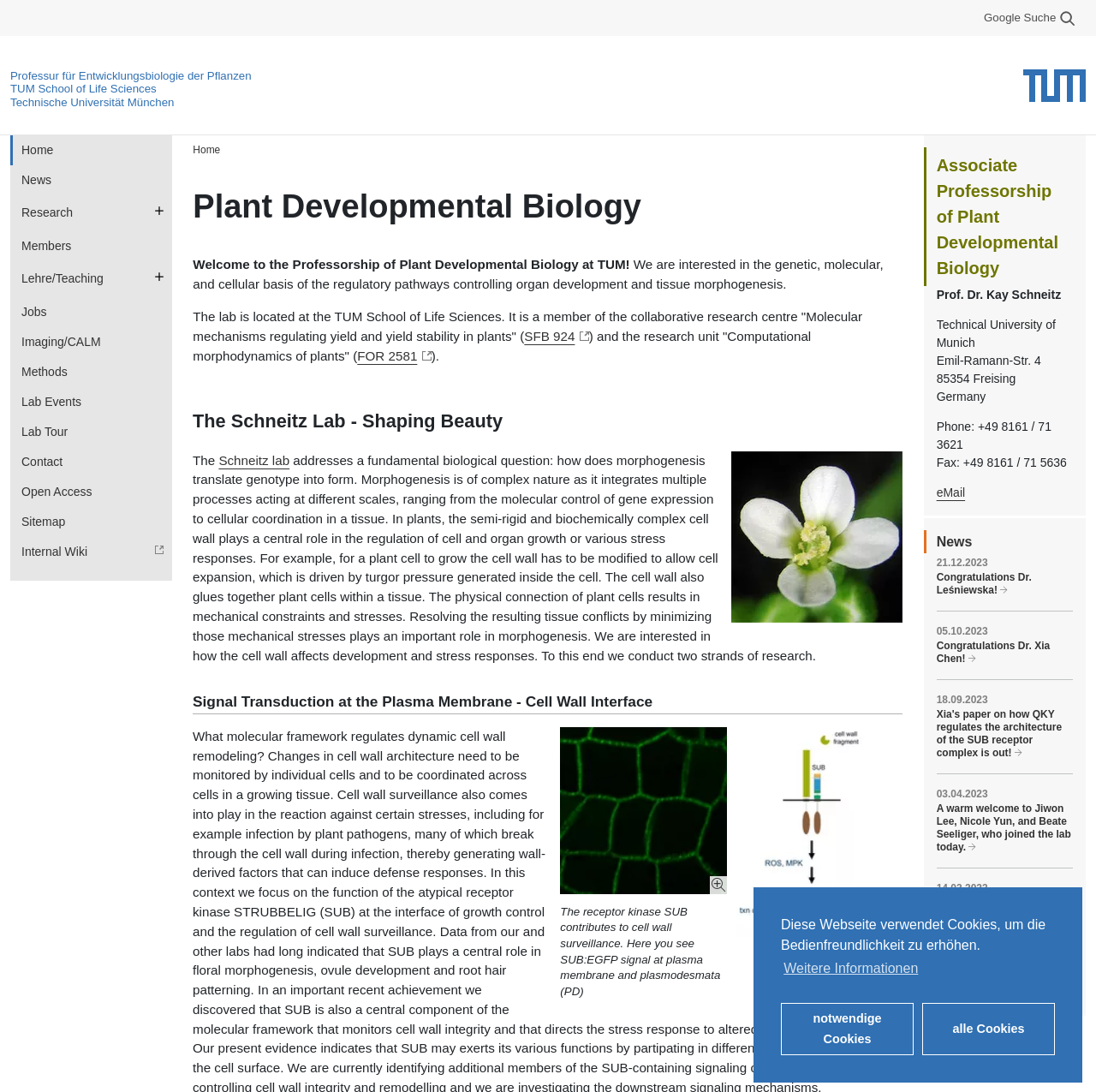Using the description: "TUM School of Life Sciences", identify the bounding box of the corresponding UI element in the screenshot.

[0.009, 0.075, 0.143, 0.087]